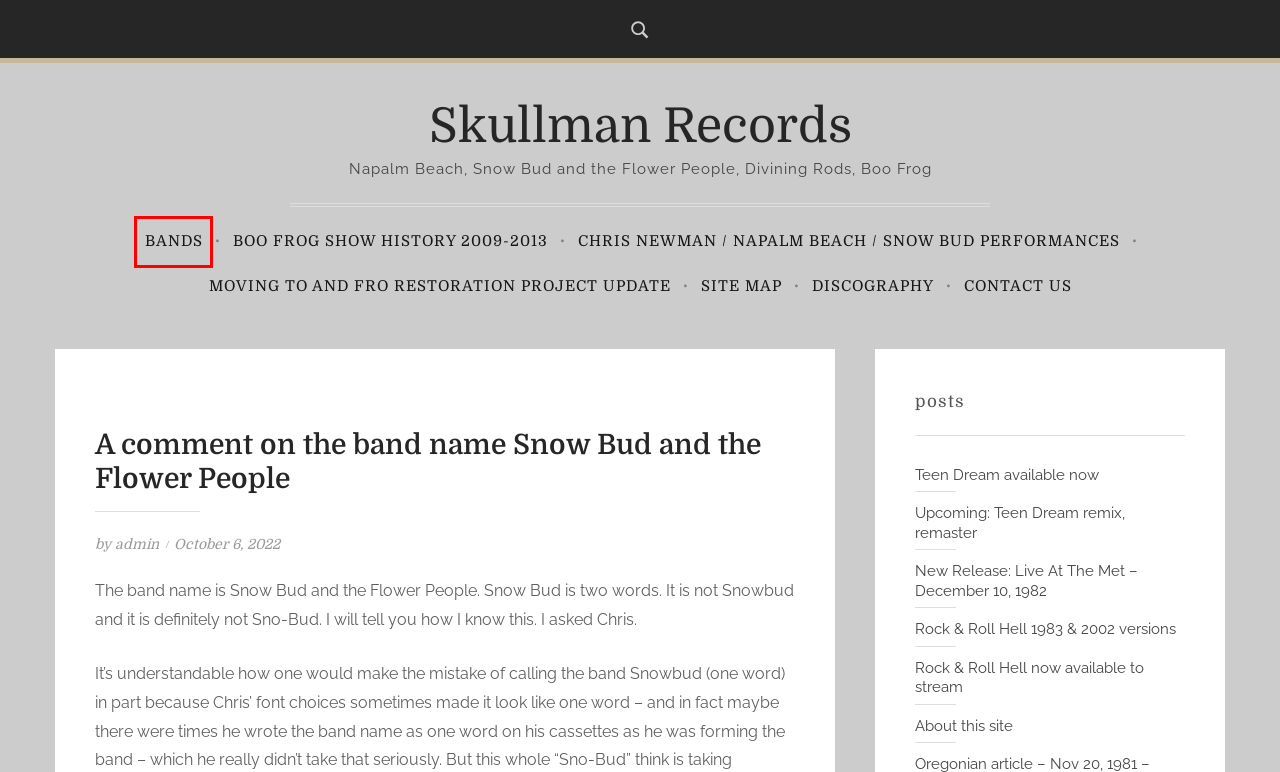Review the webpage screenshot provided, noting the red bounding box around a UI element. Choose the description that best matches the new webpage after clicking the element within the bounding box. The following are the options:
A. Moving To And Fro restoration project update – Skullman Records
B. admin – Skullman Records
C. Site Map – Skullman Records
D. Skullman Records – Napalm Beach, Snow Bud and the Flower People, Divining Rods, Boo Frog
E. Rock & Roll Hell now available to stream – Skullman Records
F. New Release: Live At The Met – December 10, 1982 – Skullman Records
G. Teen Dream available now – Skullman Records
H. Bands – Skullman Records

H